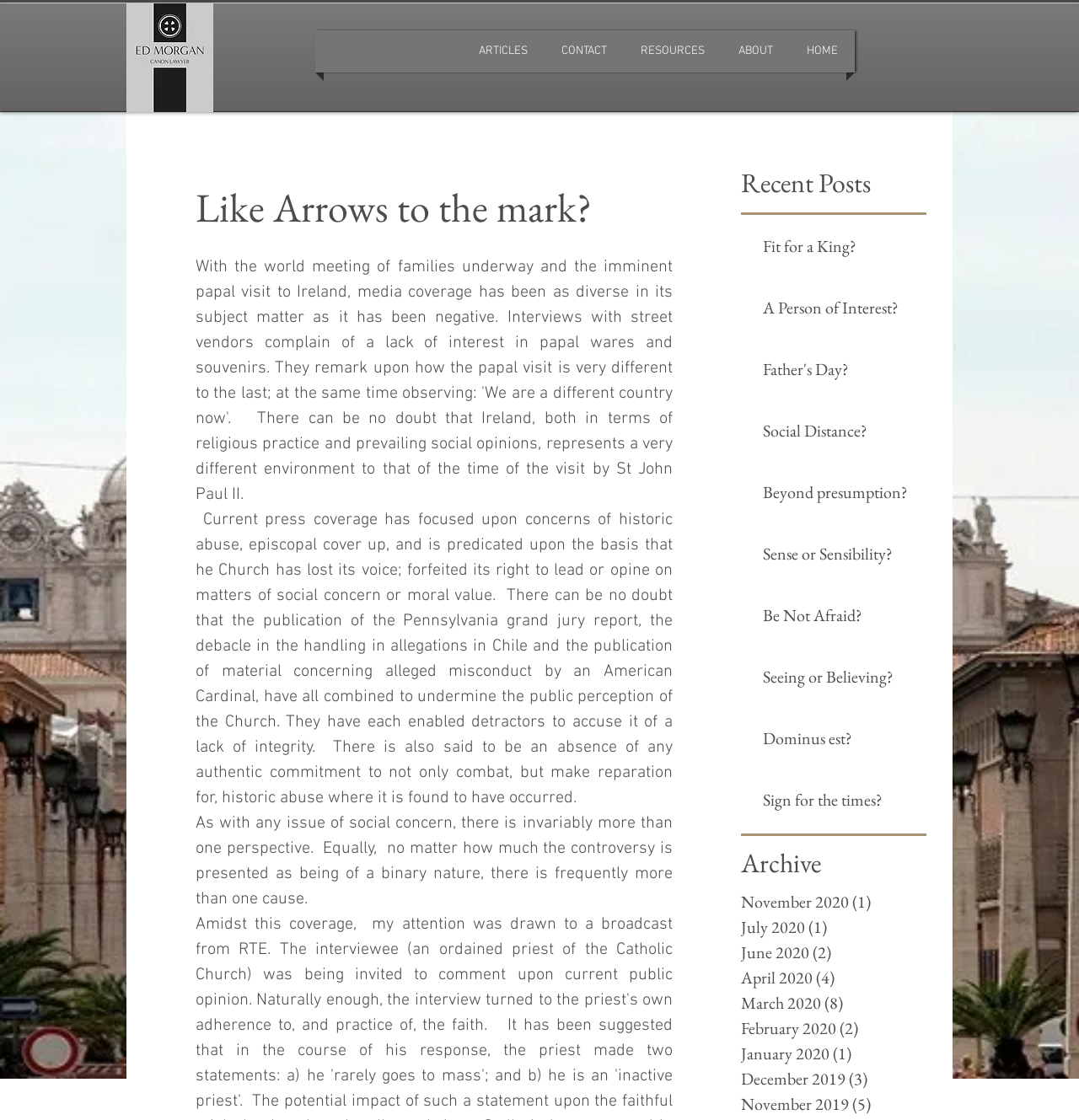How many posts are in the 'April 2020' archive?
Please answer the question with as much detail as possible using the screenshot.

I found the answer by looking at the link element with the text 'April 2020 4 posts' in the 'Archive' section, which indicates that there are 4 posts in the 'April 2020' archive.